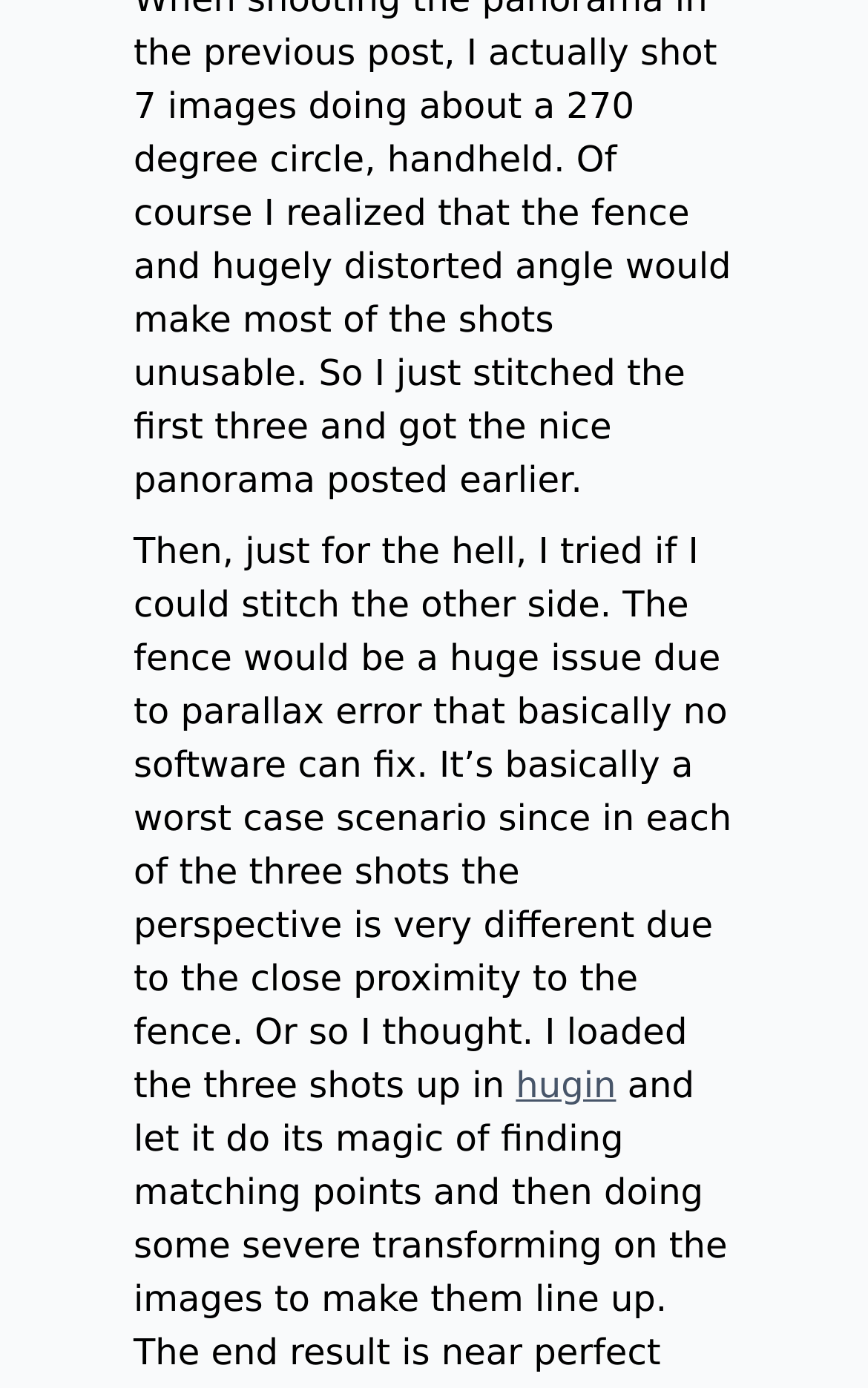Find the bounding box coordinates for the UI element that matches this description: "hugin".

[0.594, 0.766, 0.71, 0.797]